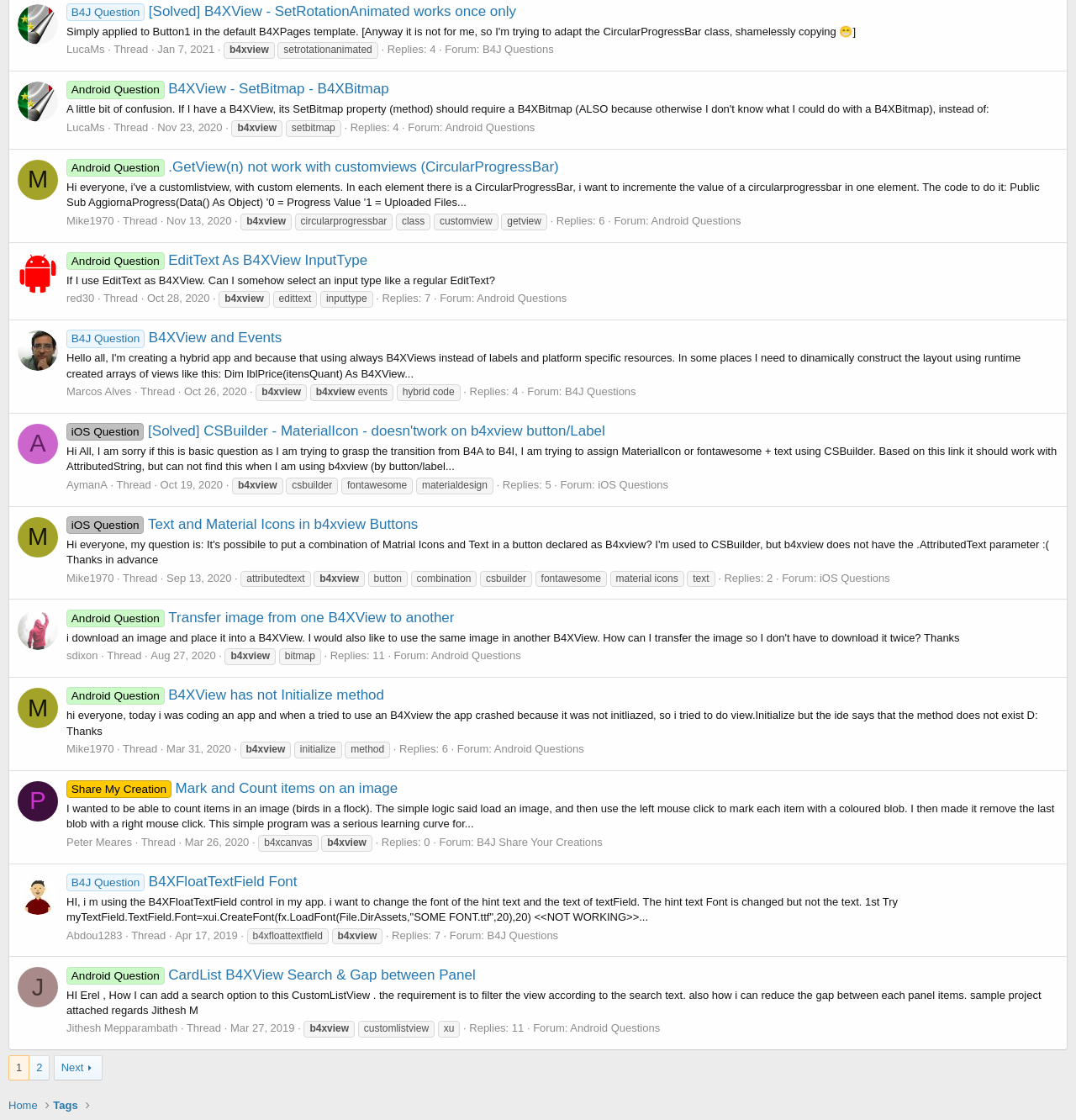Locate the bounding box coordinates of the element you need to click to accomplish the task described by this instruction: "Buy this Book".

None